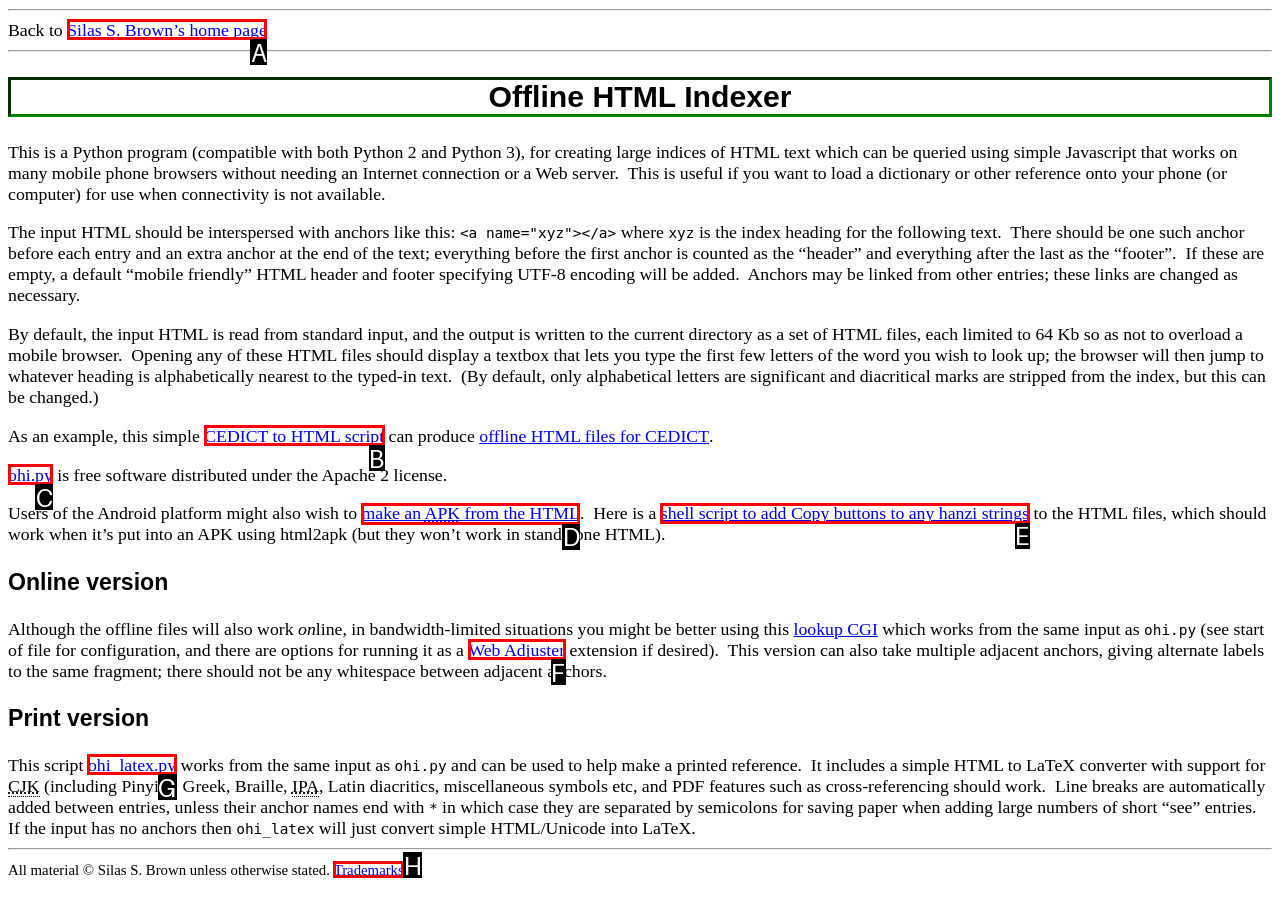Identify the HTML element that corresponds to the description: ohi_latex.py Provide the letter of the correct option directly.

G